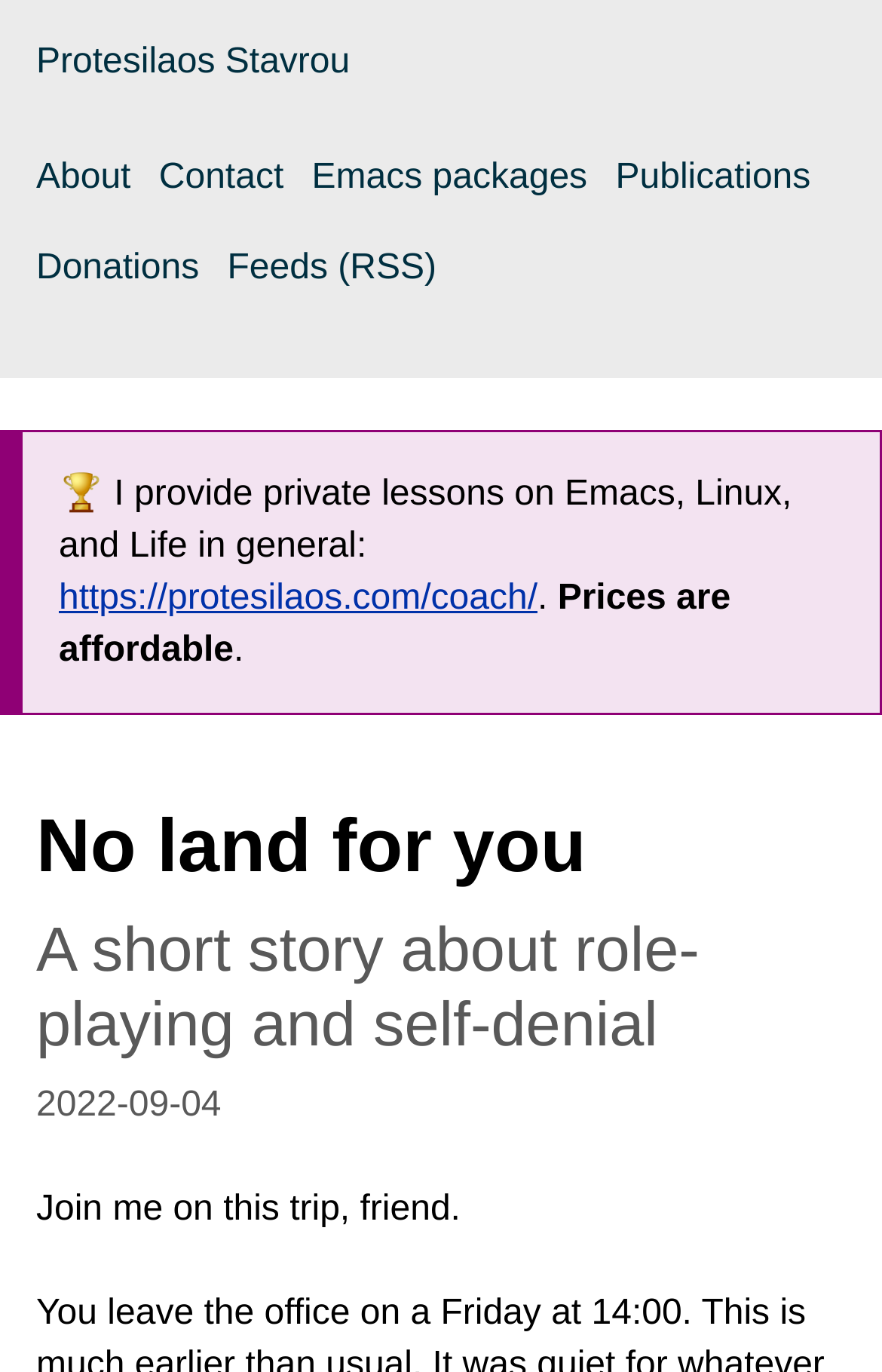Please identify the bounding box coordinates of the region to click in order to complete the task: "visit contact page". The coordinates must be four float numbers between 0 and 1, specified as [left, top, right, bottom].

[0.18, 0.115, 0.322, 0.144]